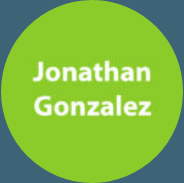What is the name displayed on the badge?
Please analyze the image and answer the question with as much detail as possible.

The badge in the image features the name 'Jonathan Gonzalez' in bold, white typography, which suggests that Jonathan Gonzalez is a key figure within the organization, potentially serving in a leadership or managerial role.